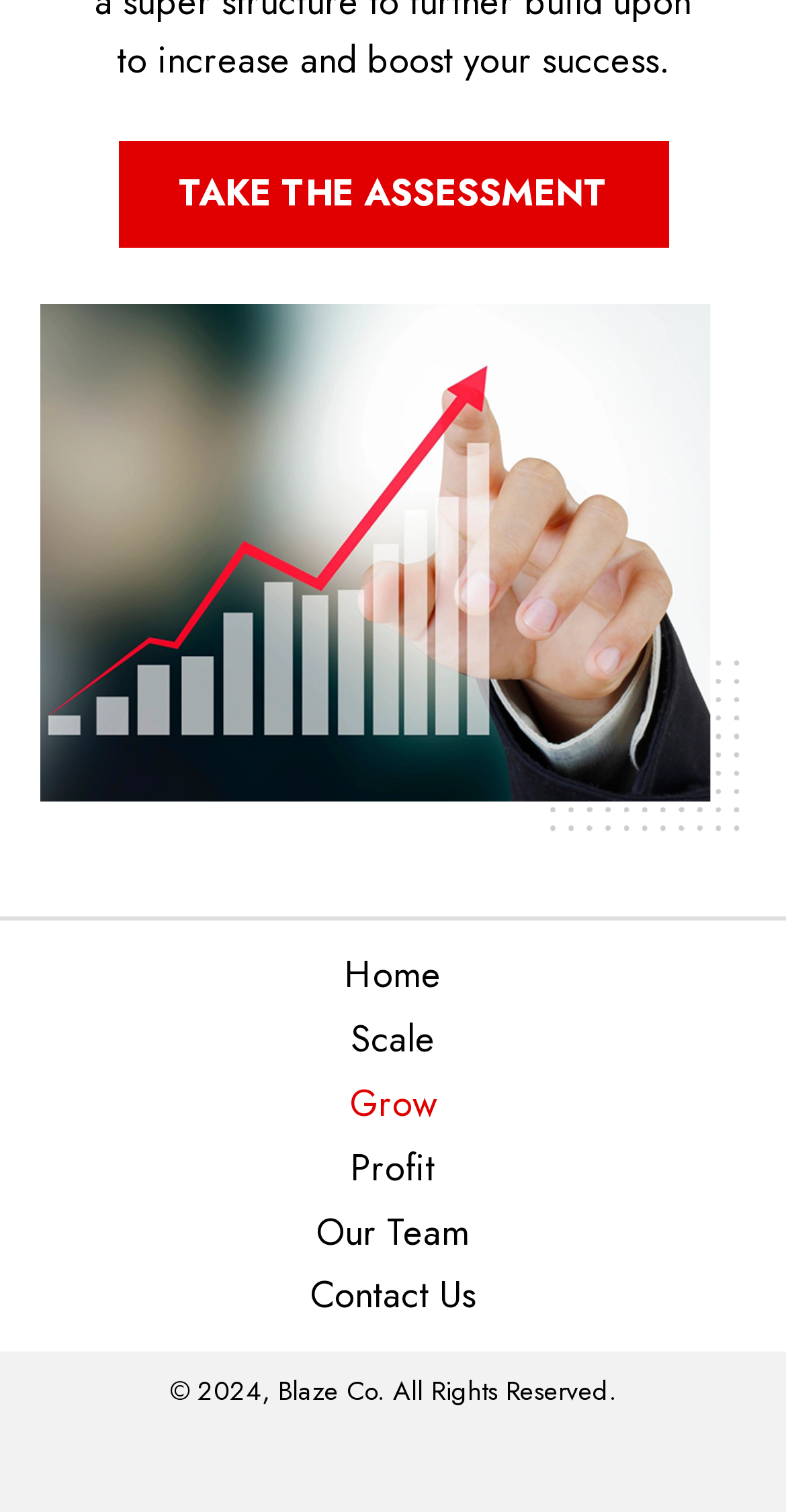Find the bounding box coordinates for the UI element that matches this description: "Contact Us".

[0.395, 0.84, 0.605, 0.874]